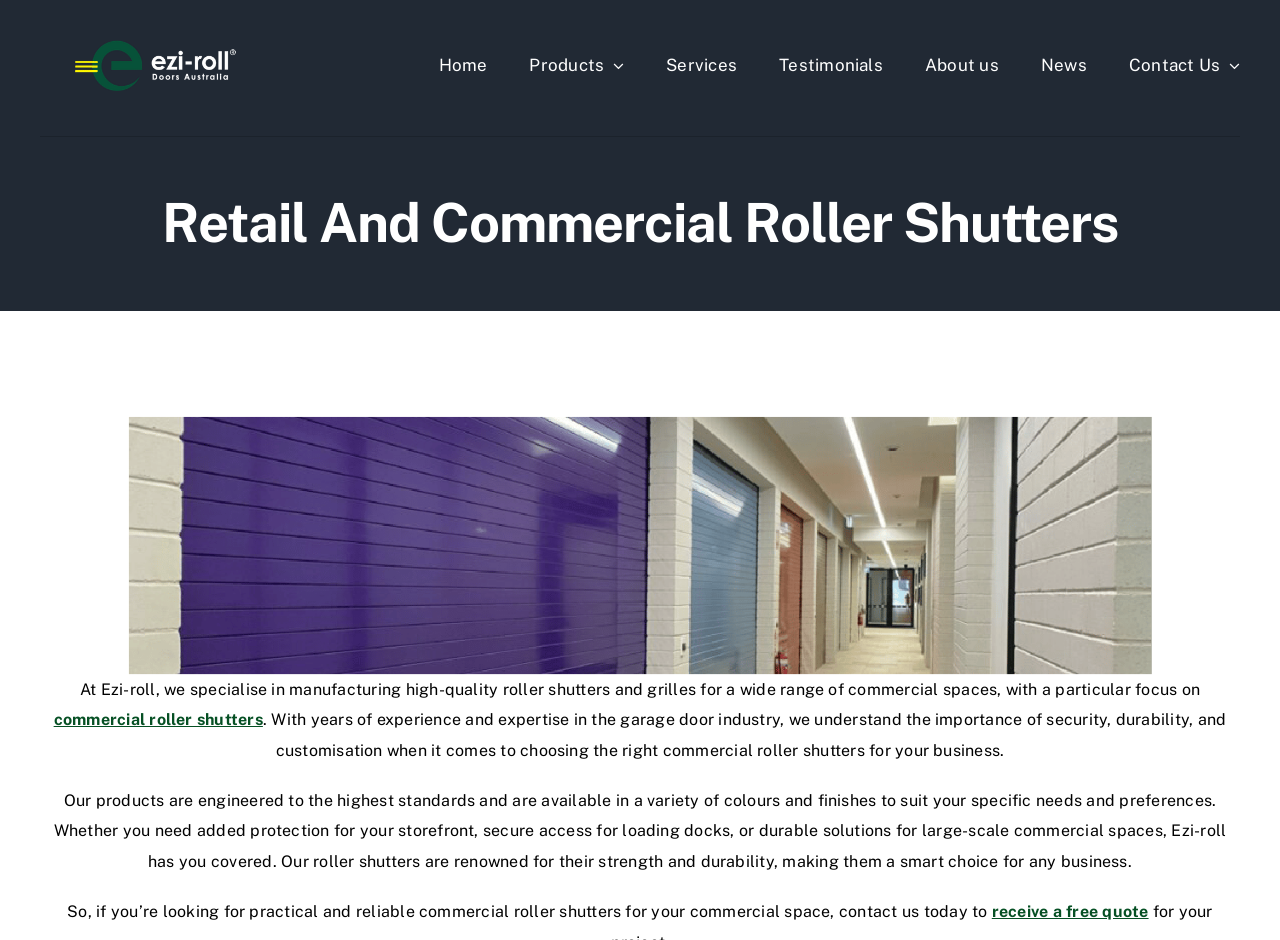Highlight the bounding box coordinates of the element that should be clicked to carry out the following instruction: "Click on the 'Contact' link". The coordinates must be given as four float numbers ranging from 0 to 1, i.e., [left, top, right, bottom].

None